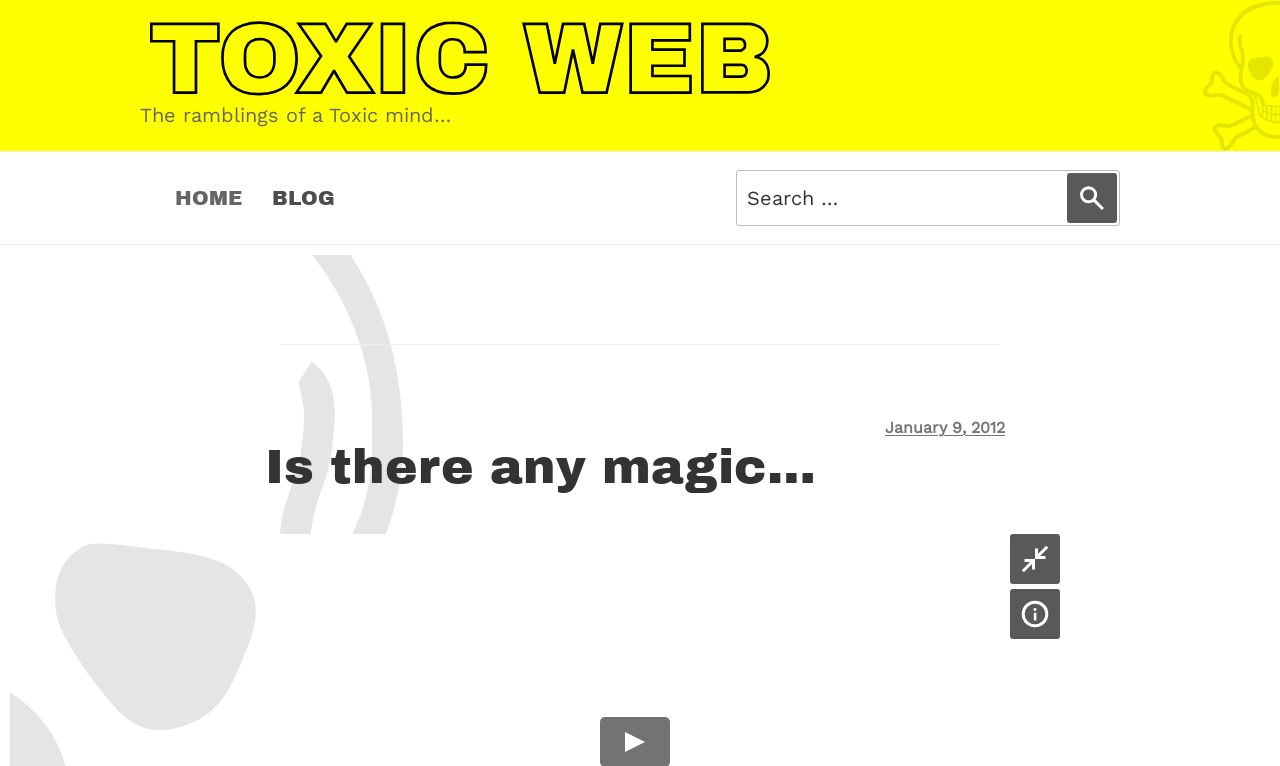How many buttons are in the article section?
Refer to the image and provide a one-word or short phrase answer.

2